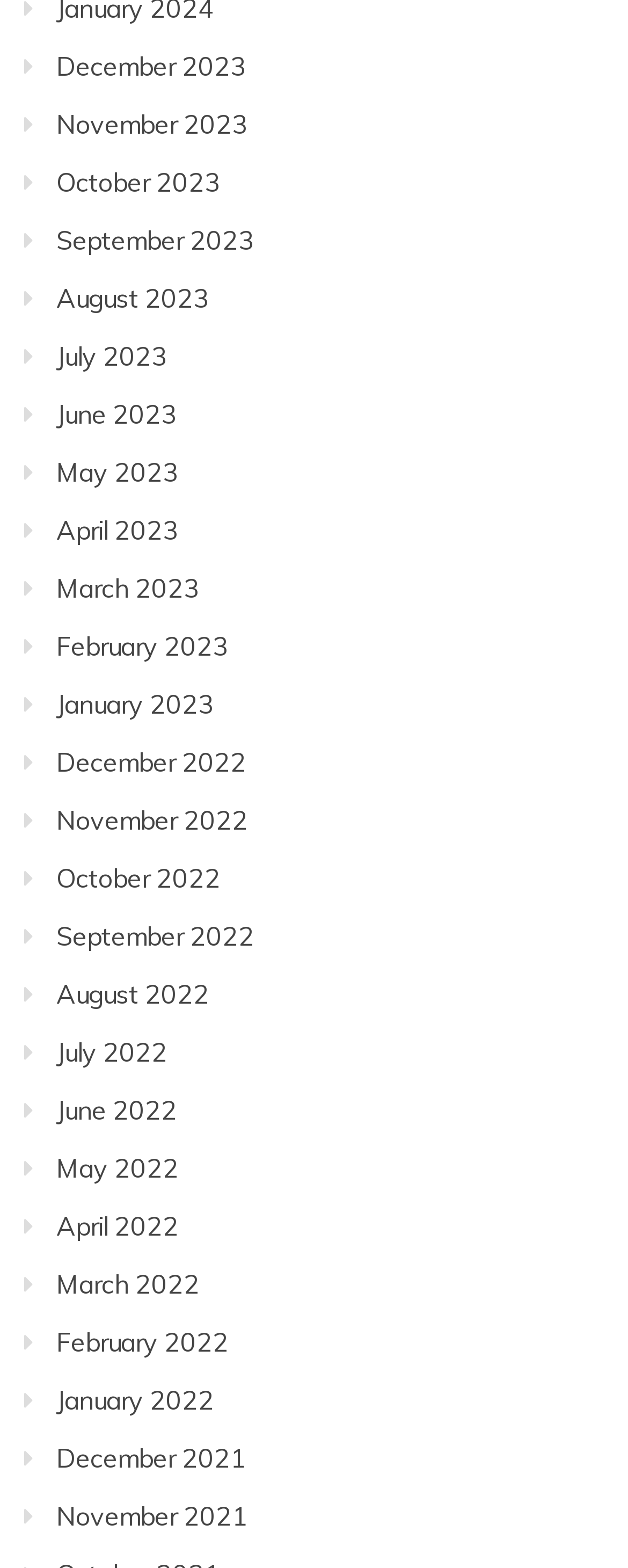What is the position of the link 'June 2022'?
Refer to the image and give a detailed answer to the query.

By analyzing the y-coordinates of the links, I found that the link 'June 2022' has a y-coordinate of 0.697, which is near the middle of the list.